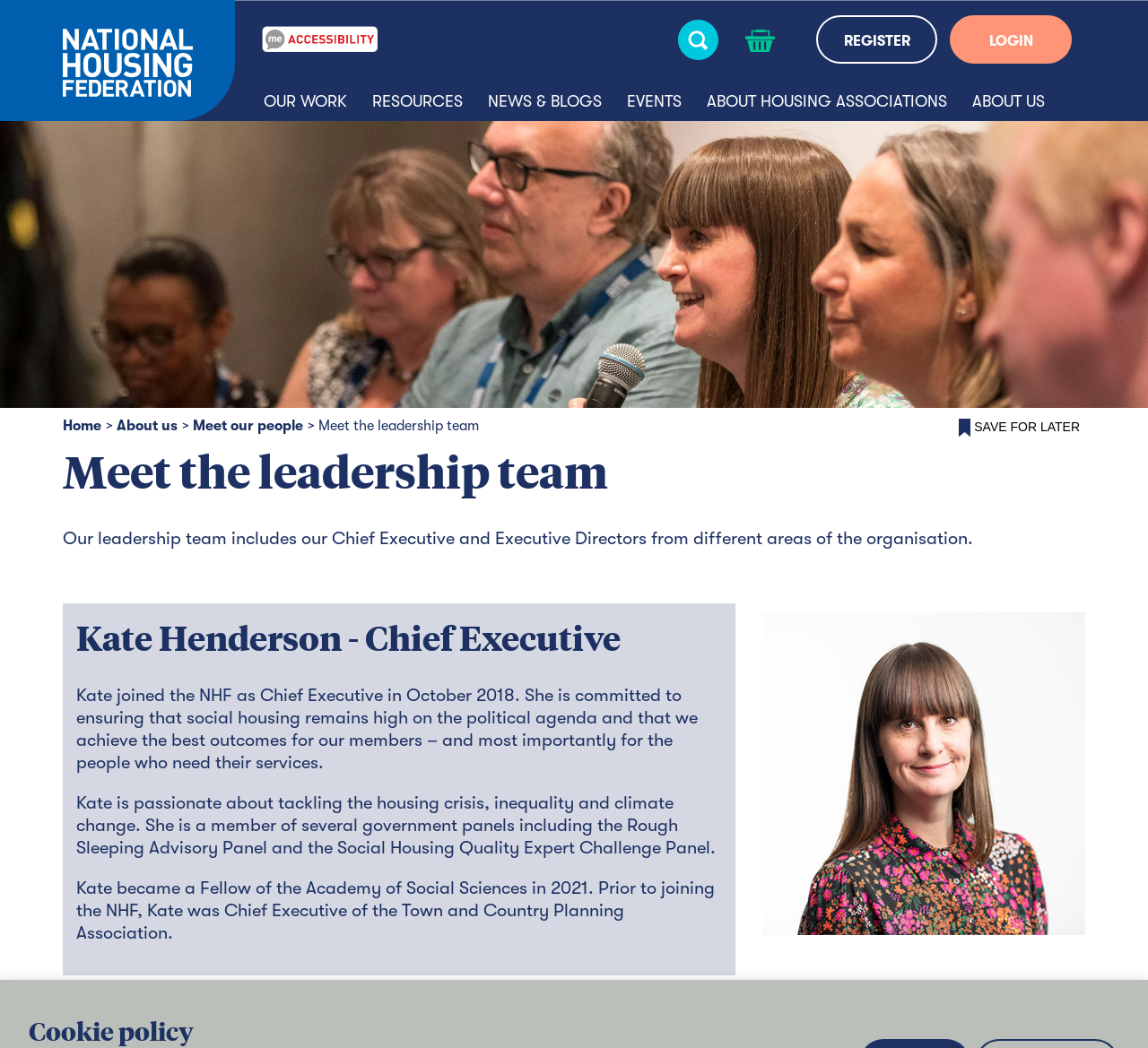Can you specify the bounding box coordinates for the region that should be clicked to fulfill this instruction: "Login to account".

[0.828, 0.015, 0.933, 0.061]